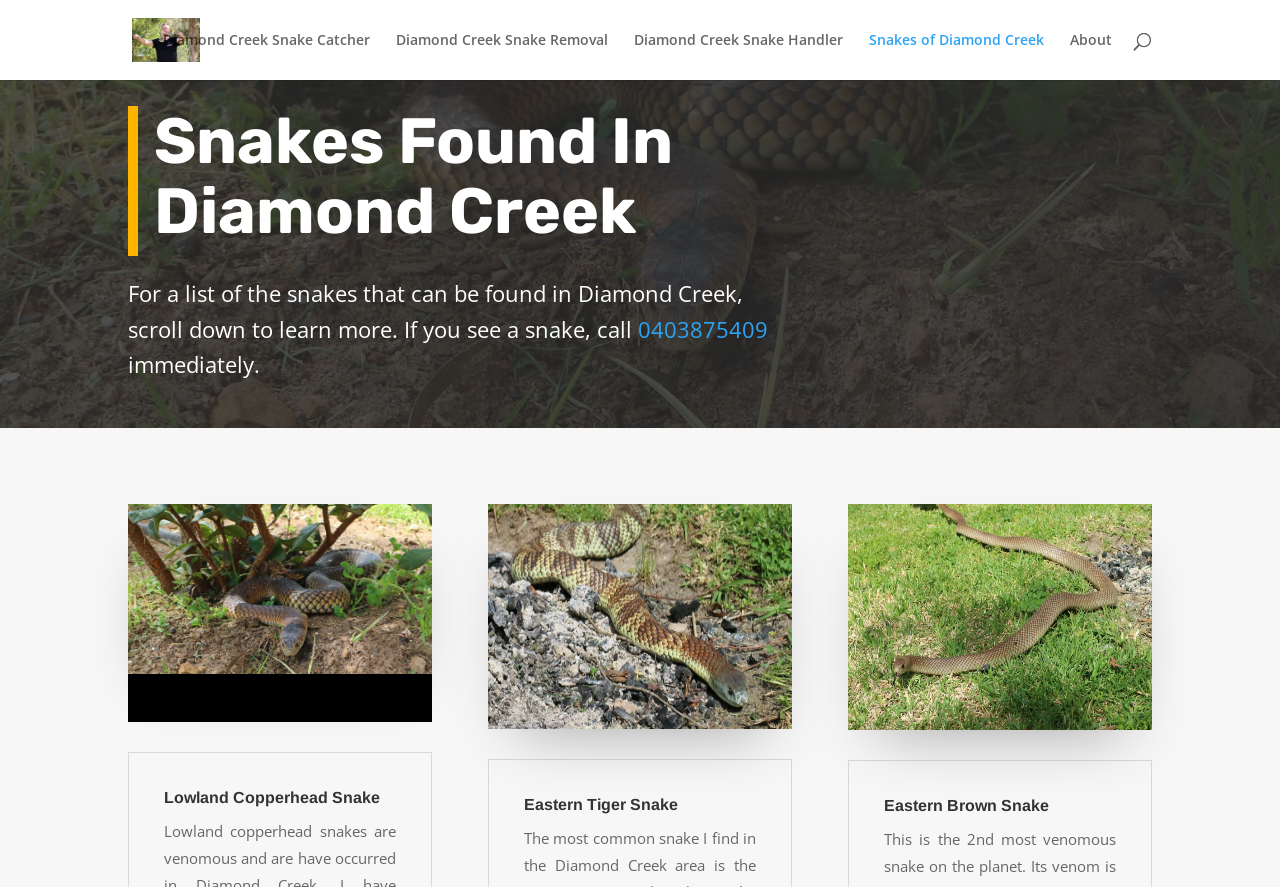Please find the bounding box coordinates in the format (top-left x, top-left y, bottom-right x, bottom-right y) for the given element description. Ensure the coordinates are floating point numbers between 0 and 1. Description: 0403875409

[0.498, 0.354, 0.6, 0.387]